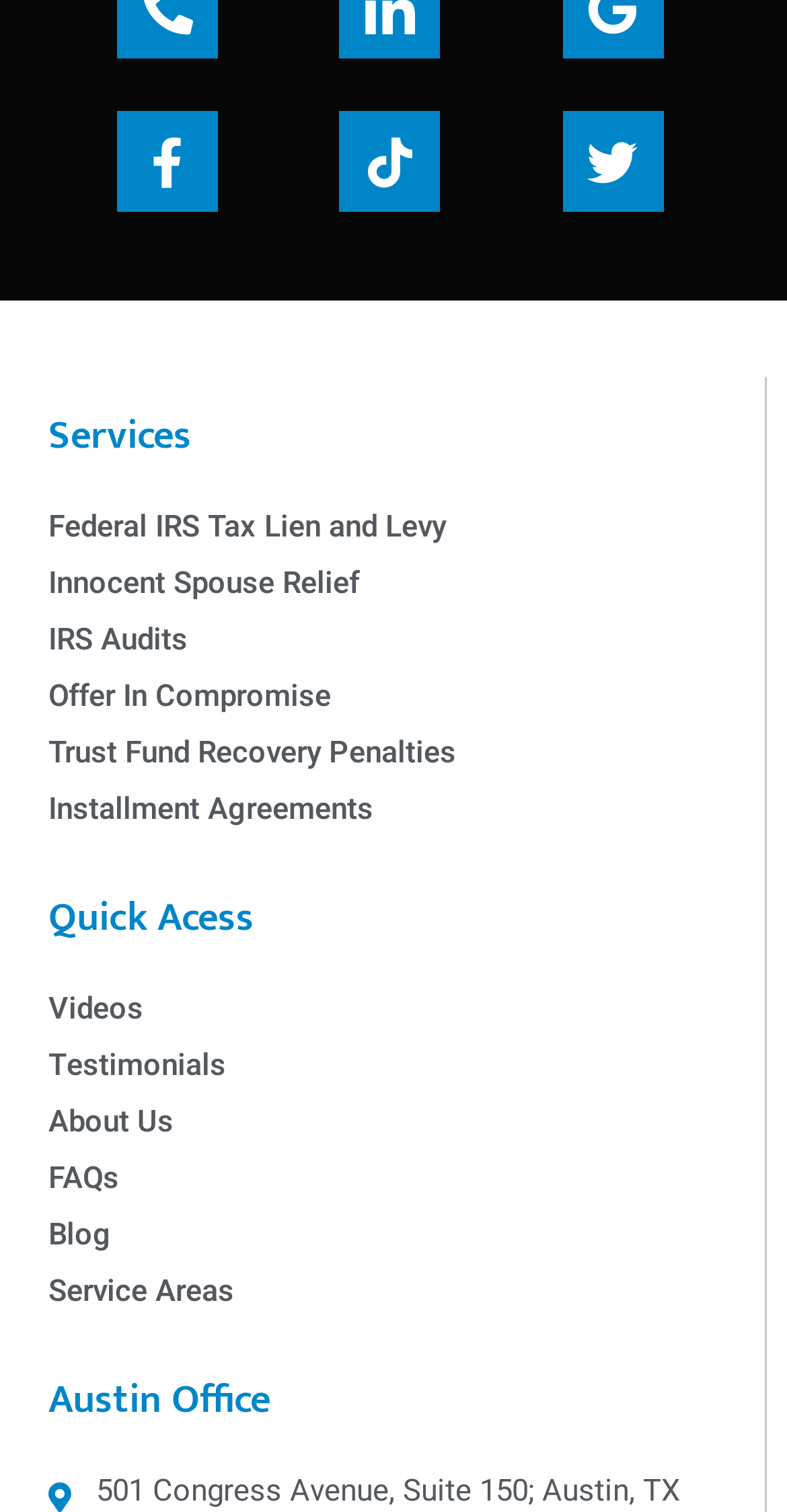How many links are there in the top row?
Based on the screenshot, respond with a single word or phrase.

3